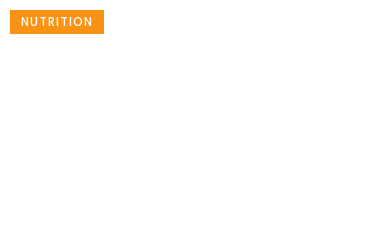Provide a comprehensive description of the image.

The image features a vibrant orange banner with the word "NUTRITION" prominently displayed, emphasizing its importance in the context of health and well-being. This element is likely part of a section related to dietary advice and nutrition tips, aligning with the overarching theme of maintaining a balanced diet. Beneath this header, the webpage appears to provide articles and links that delve into various nutritional topics, such as meal variety and dietary habits, aimed at promoting healthy eating practices. The focus on nutrition here signifies its role in enhancing physical performance and overall health, particularly relevant for young athletes and those interested in improving their dietary knowledge.